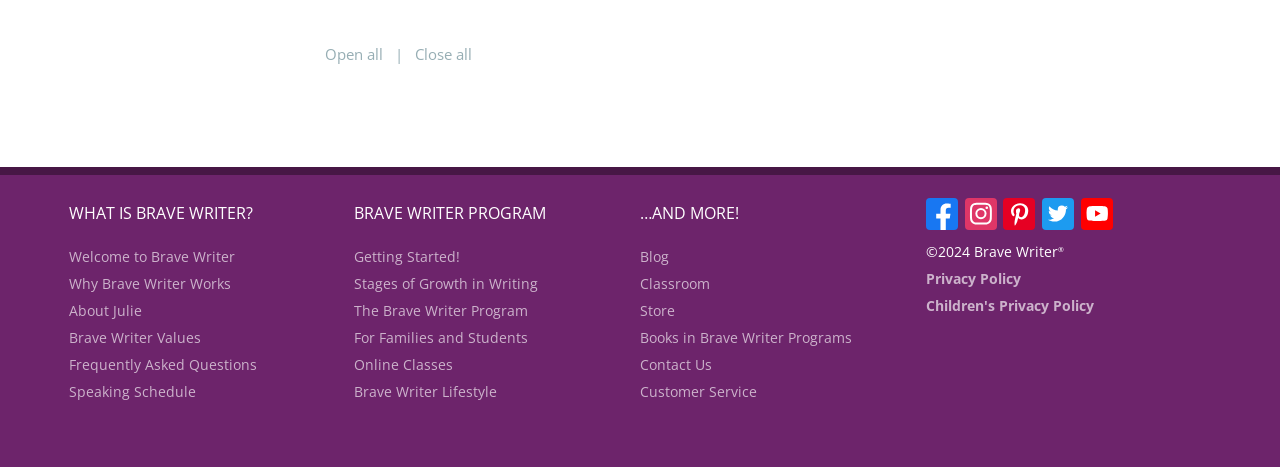Determine the bounding box coordinates for the element that should be clicked to follow this instruction: "Learn about 'Why Brave Writer Works'". The coordinates should be given as four float numbers between 0 and 1, in the format [left, top, right, bottom].

[0.054, 0.586, 0.18, 0.627]